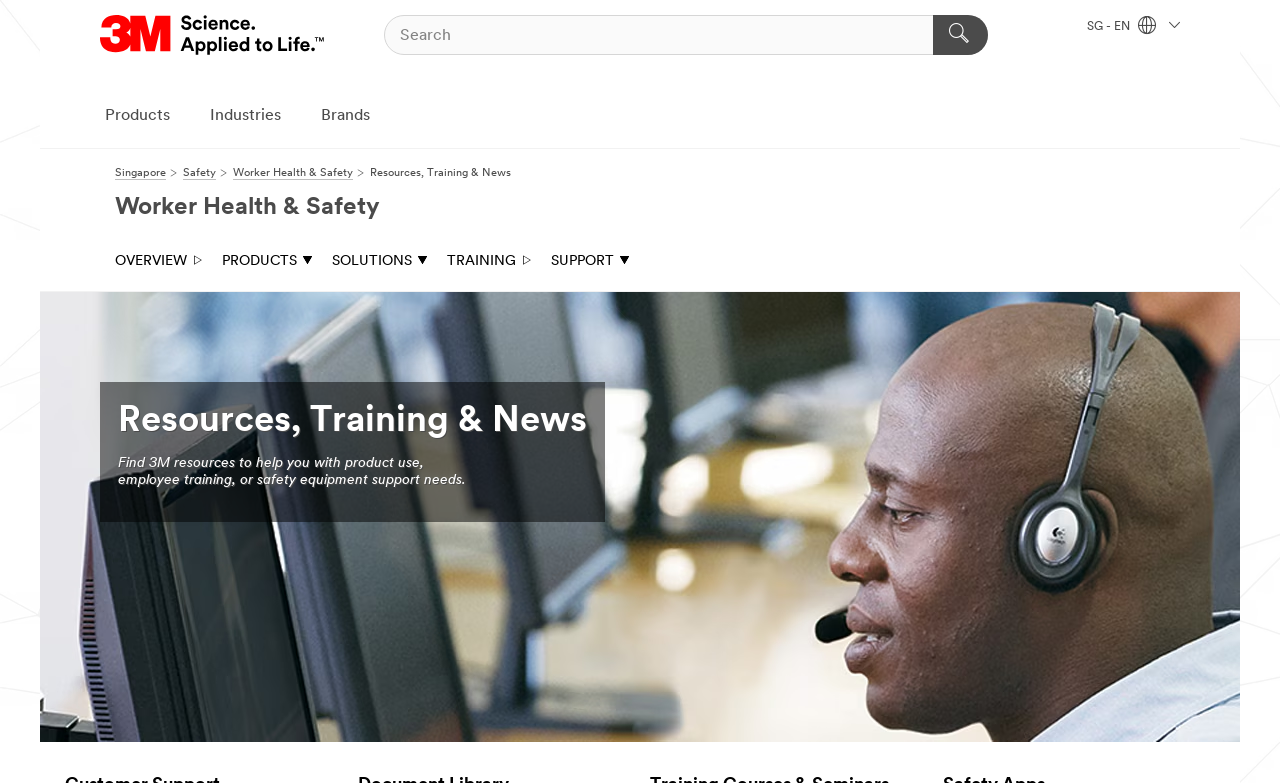Please identify the bounding box coordinates of the area I need to click to accomplish the following instruction: "Select the Products menu".

[0.066, 0.116, 0.148, 0.18]